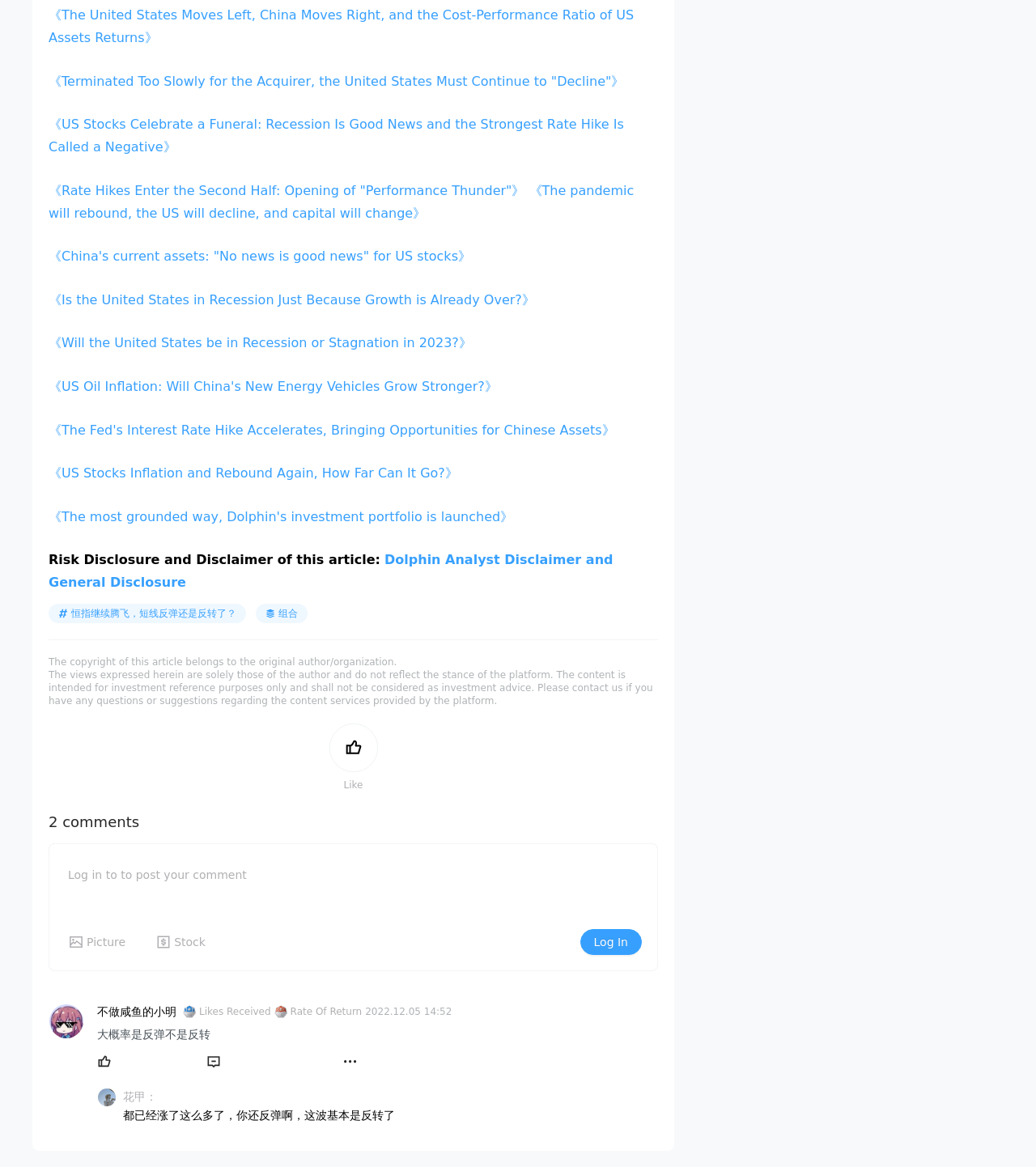Determine the bounding box coordinates for the area you should click to complete the following instruction: "Click the button to log in".

[0.56, 0.796, 0.62, 0.819]